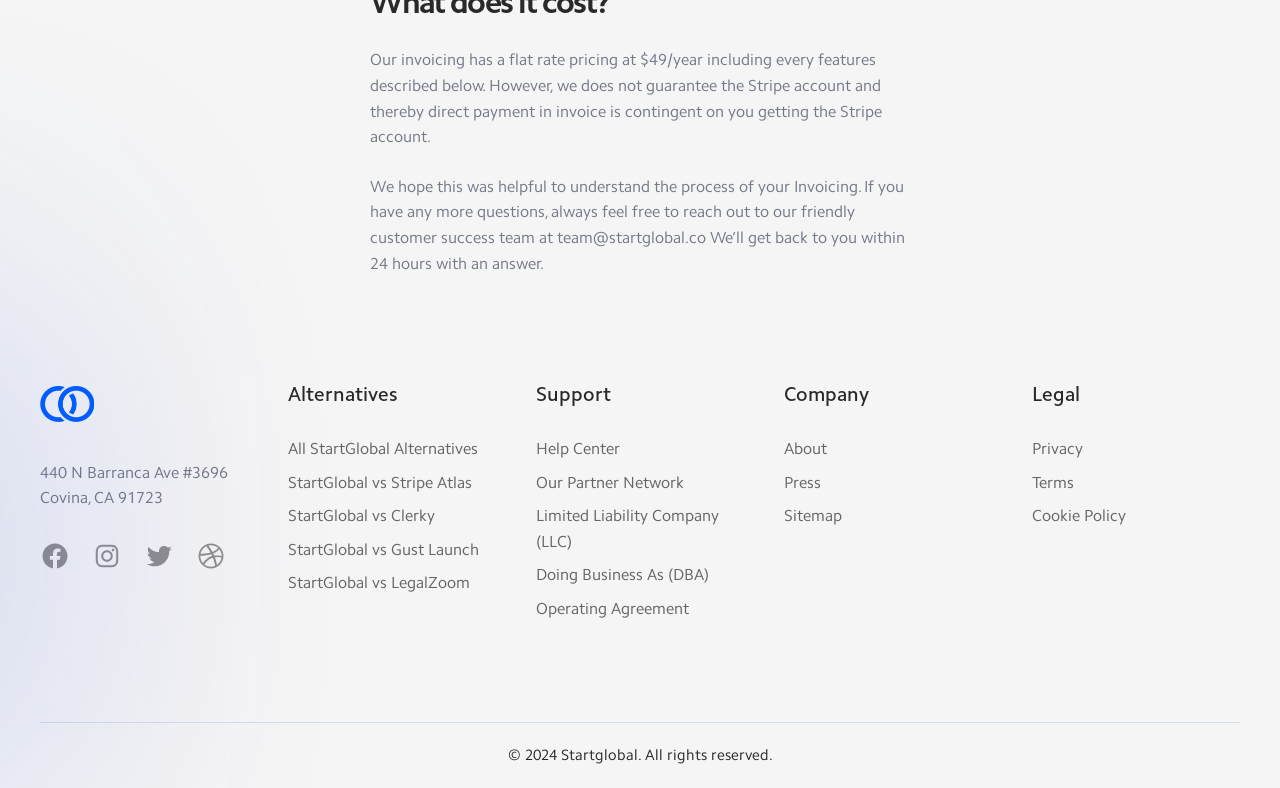What is the address of StartGlobal?
Observe the image and answer the question with a one-word or short phrase response.

440 N Barranca Ave #3696, Covina, CA 91723